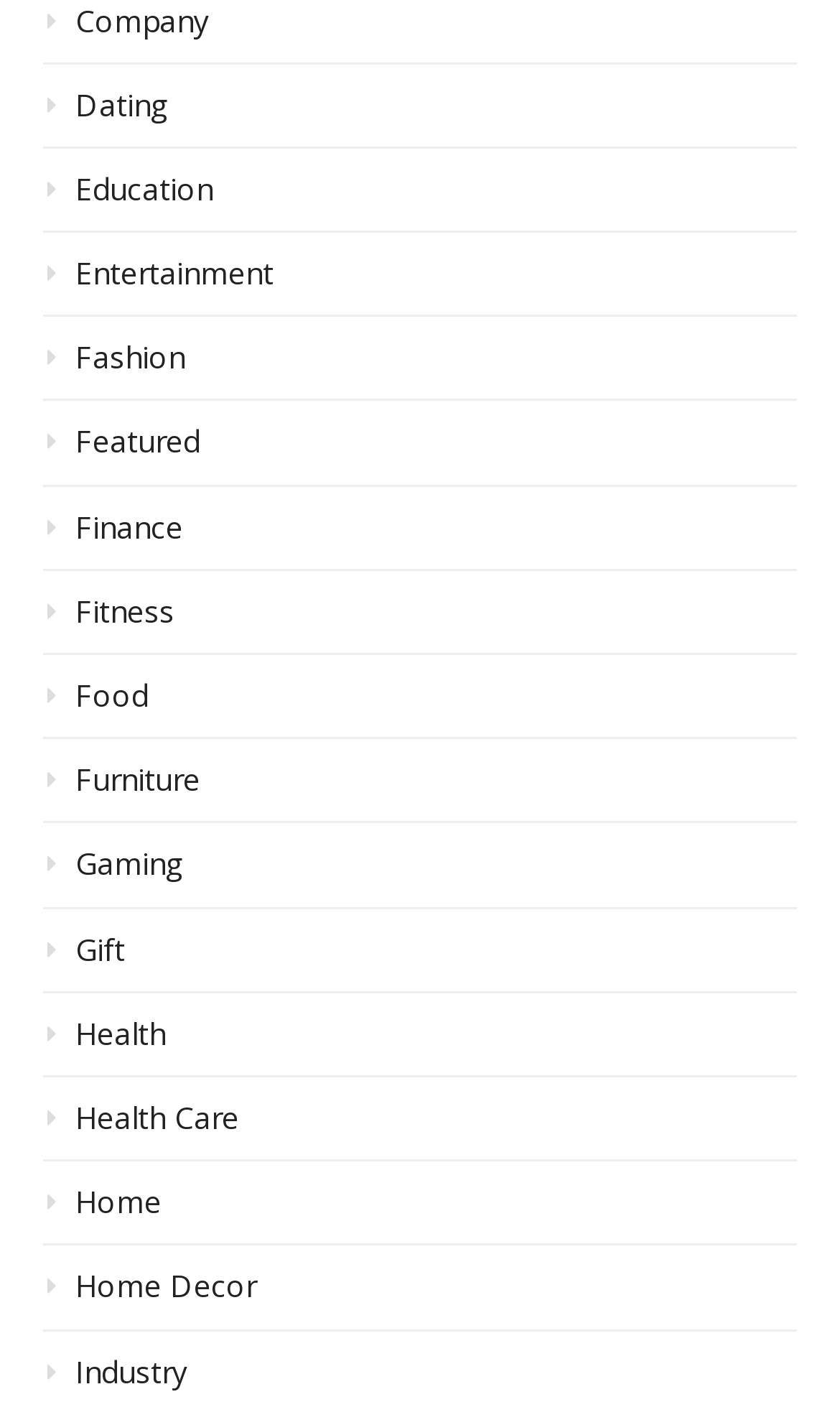Using the information shown in the image, answer the question with as much detail as possible: How many categories are available on this website?

By counting the number of links provided on the webpage, it is clear that there are 20 categories available. These categories are listed in a vertical order, and each category has a unique OCR text and bounding box coordinates.